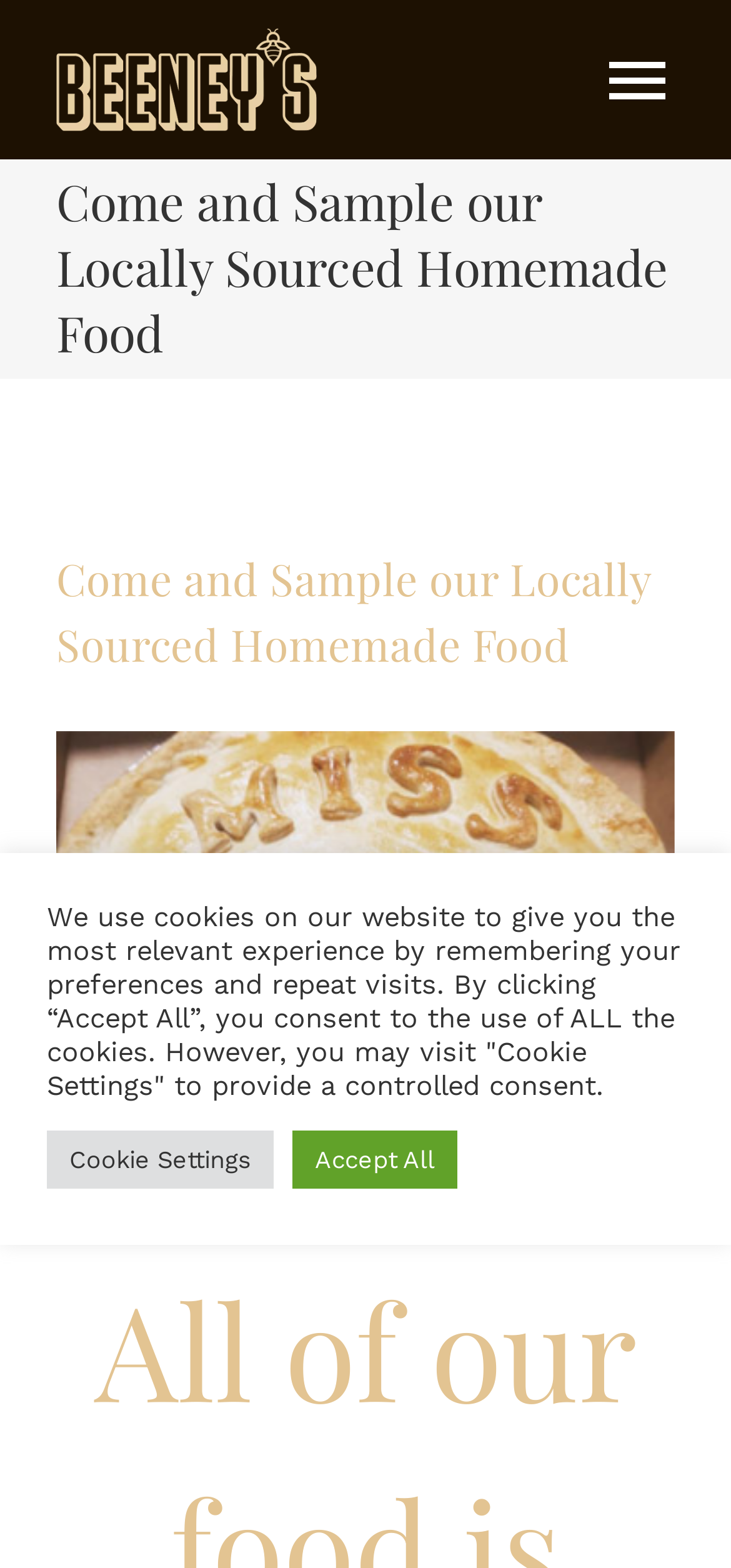Can you show the bounding box coordinates of the region to click on to complete the task described in the instruction: "Toggle the navigation menu"?

[0.821, 0.027, 0.923, 0.075]